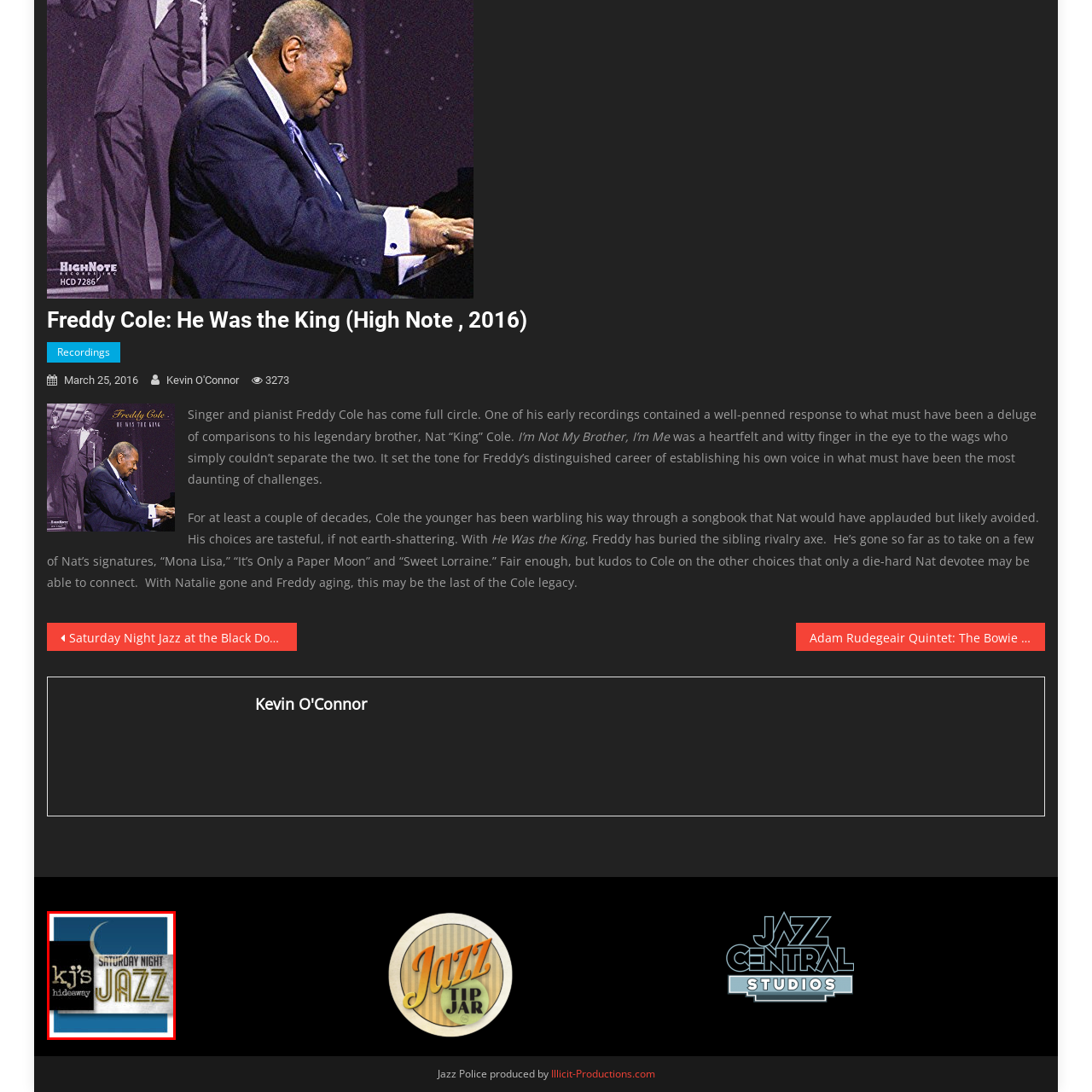What day of the week do the jazz events take place?
Please carefully analyze the image highlighted by the red bounding box and give a thorough response based on the visual information contained within that section.

The logo explicitly mentions 'Saturday Night JAZZ', implying that the jazz events are held on Saturday nights.